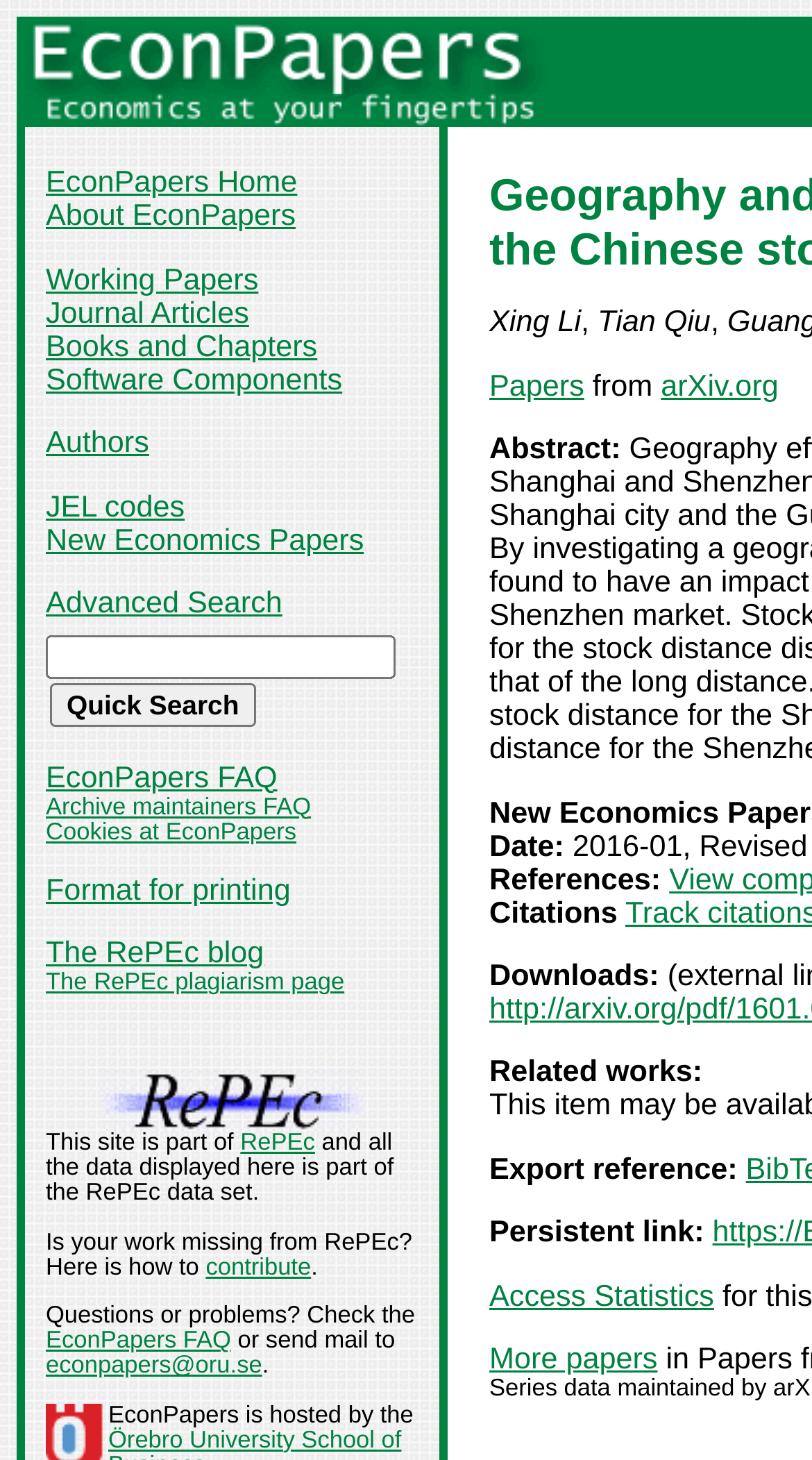Pinpoint the bounding box coordinates of the area that must be clicked to complete this instruction: "Visit EconPapers Home".

[0.056, 0.115, 0.366, 0.138]